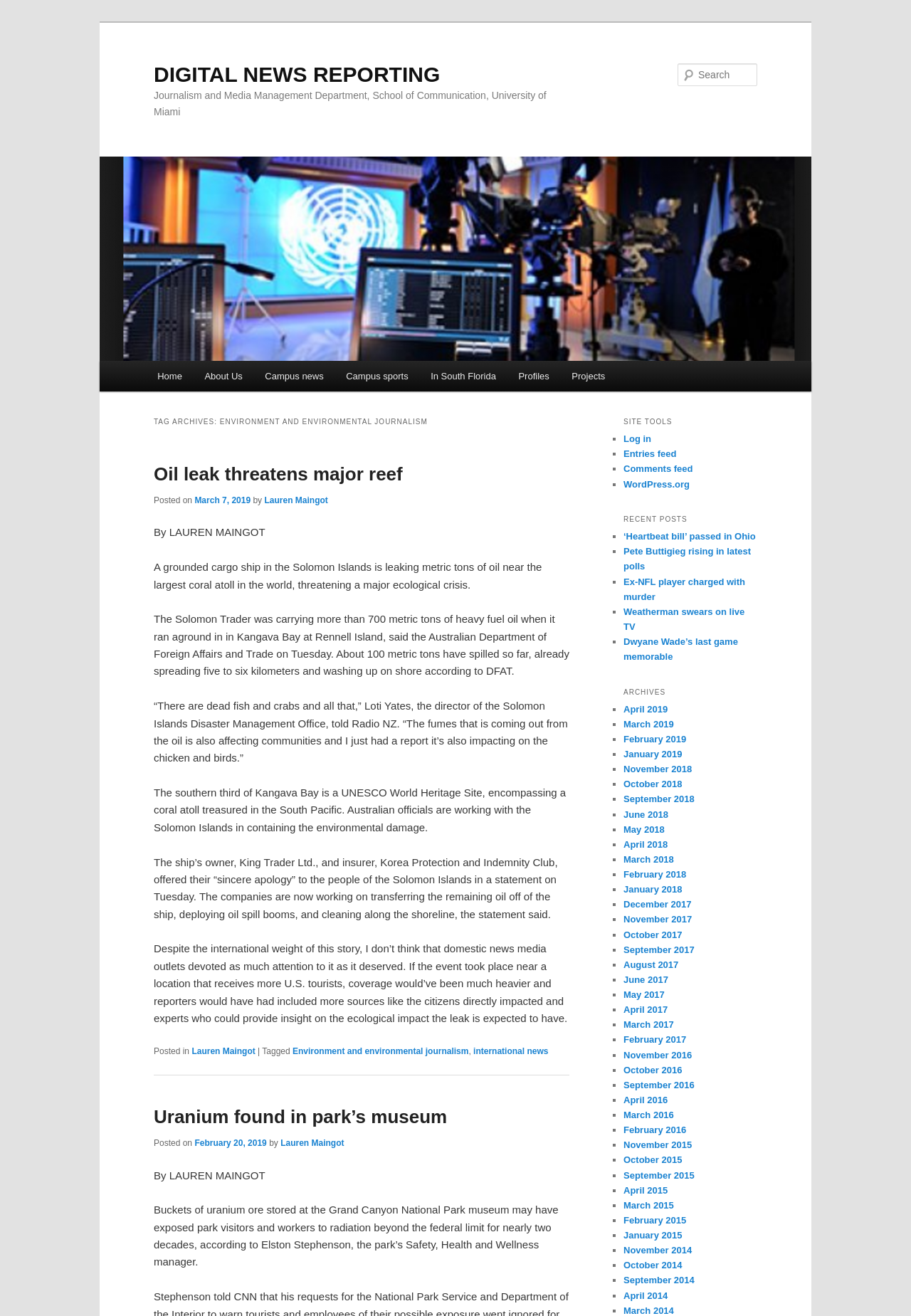Describe in detail what you see on the webpage.

The webpage is about environmental journalism and digital news reporting. At the top, there are two links to skip to primary and secondary content. Below that, there is a heading "DIGITAL NEWS REPORTING" with a link to the same title. Next to it, there is a heading "Journalism and Media Management Department, School of Communication, University of Miami". 

On the left side, there is a main menu with links to "Home", "About Us", "Campus news", "Campus sports", "In South Florida", "Profiles", and "Projects". Below the main menu, there is a section with a heading "TAG ARCHIVES: ENVIRONMENT AND ENVIRONMENTAL JOURNALISM". 

The main content of the webpage is an article about an oil leak threatening a major reef. The article has a heading "Oil leak threatens major reef" and is written by Lauren Maingot. The article discusses the environmental crisis caused by a grounded cargo ship in the Solomon Islands, which is leaking oil near a coral atoll. There are several paragraphs of text describing the situation and its impact on the environment and local communities.

Below the article, there is a footer section with links to the author, tags, and categories. There is also another article about uranium found in a park's museum, which is written by the same author. 

On the right side, there are several sections, including "SITE TOOLS" with links to log in, entries feed, comments feed, and WordPress.org. There is also a "RECENT POSTS" section with links to several recent news articles, and an "ARCHIVES" section with links to archives by month.